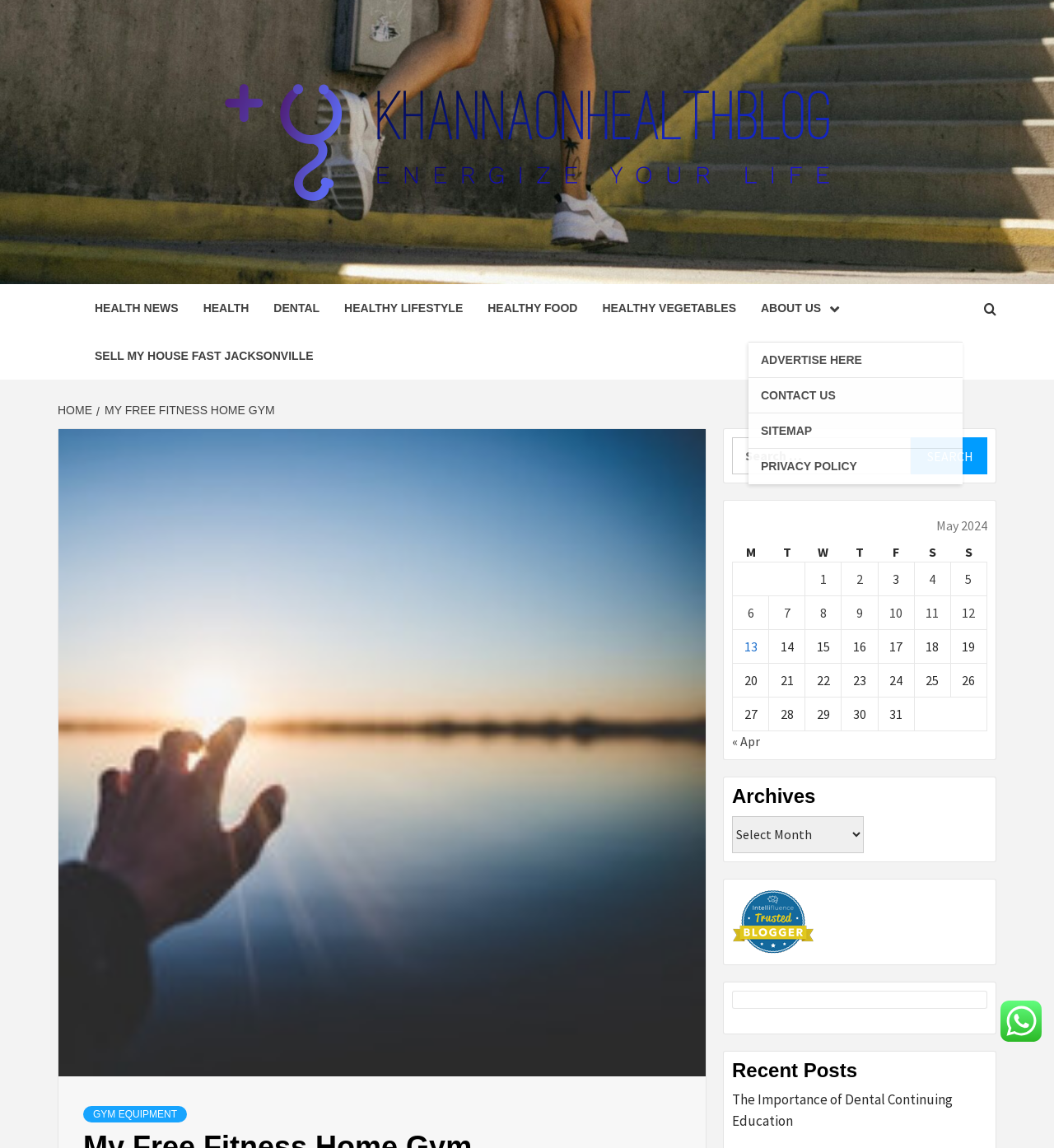Determine the bounding box coordinates for the area you should click to complete the following instruction: "Click on CONTACT US".

[0.71, 0.329, 0.913, 0.36]